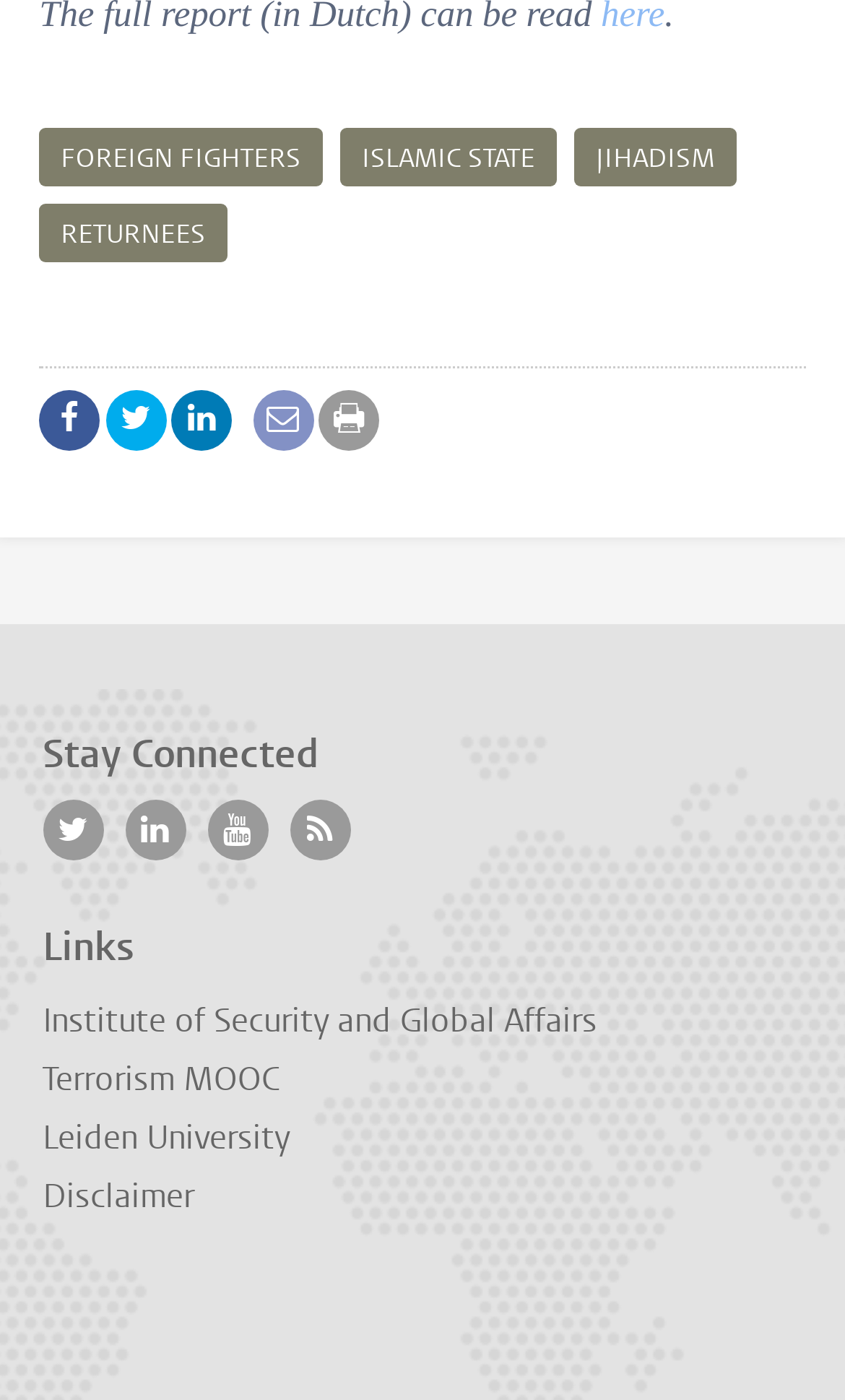Determine the bounding box coordinates of the element's region needed to click to follow the instruction: "Click on Stay Connected". Provide these coordinates as four float numbers between 0 and 1, formatted as [left, top, right, bottom].

[0.05, 0.524, 0.95, 0.556]